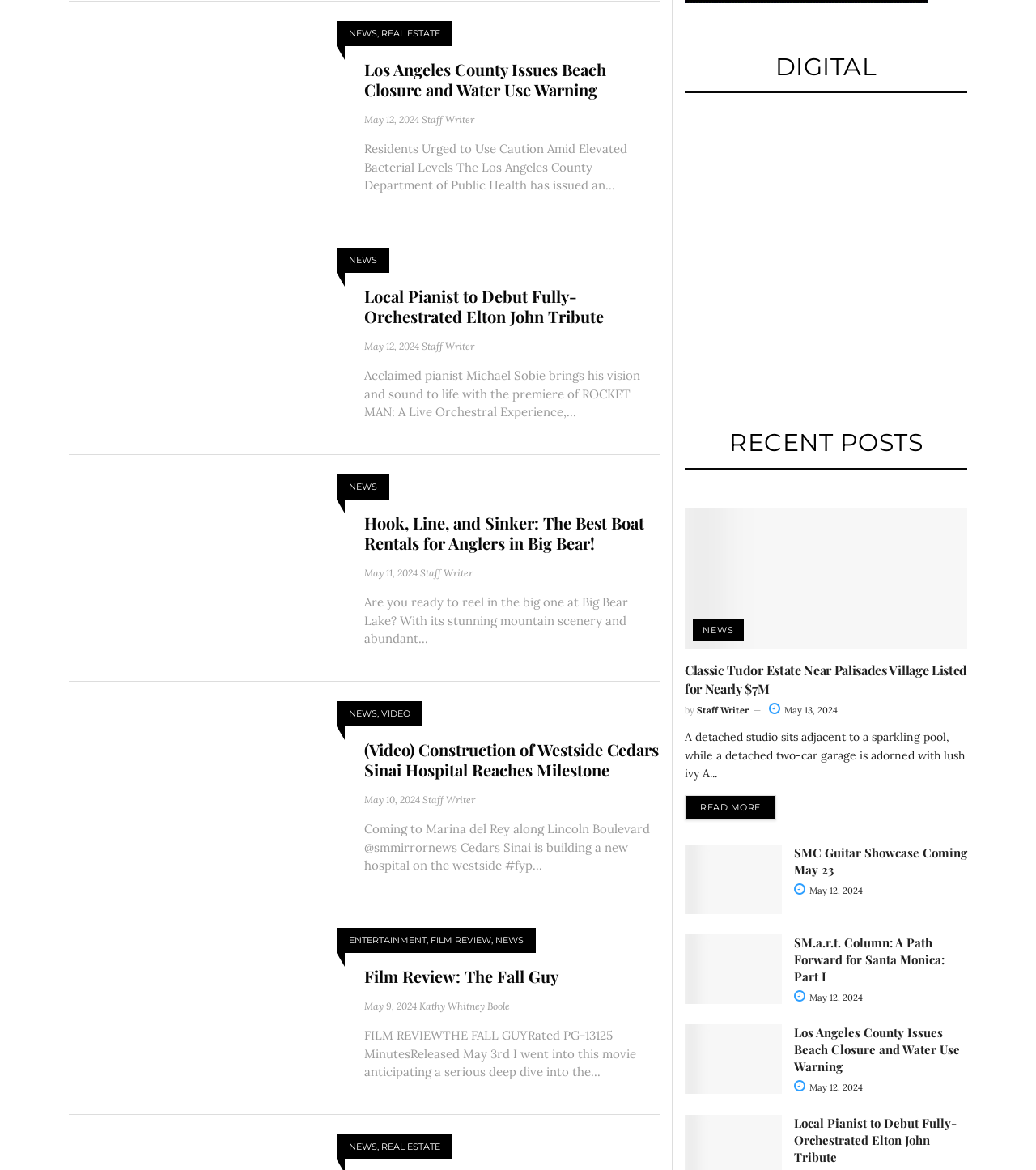Answer briefly with one word or phrase:
What type of content is presented on this webpage?

News articles